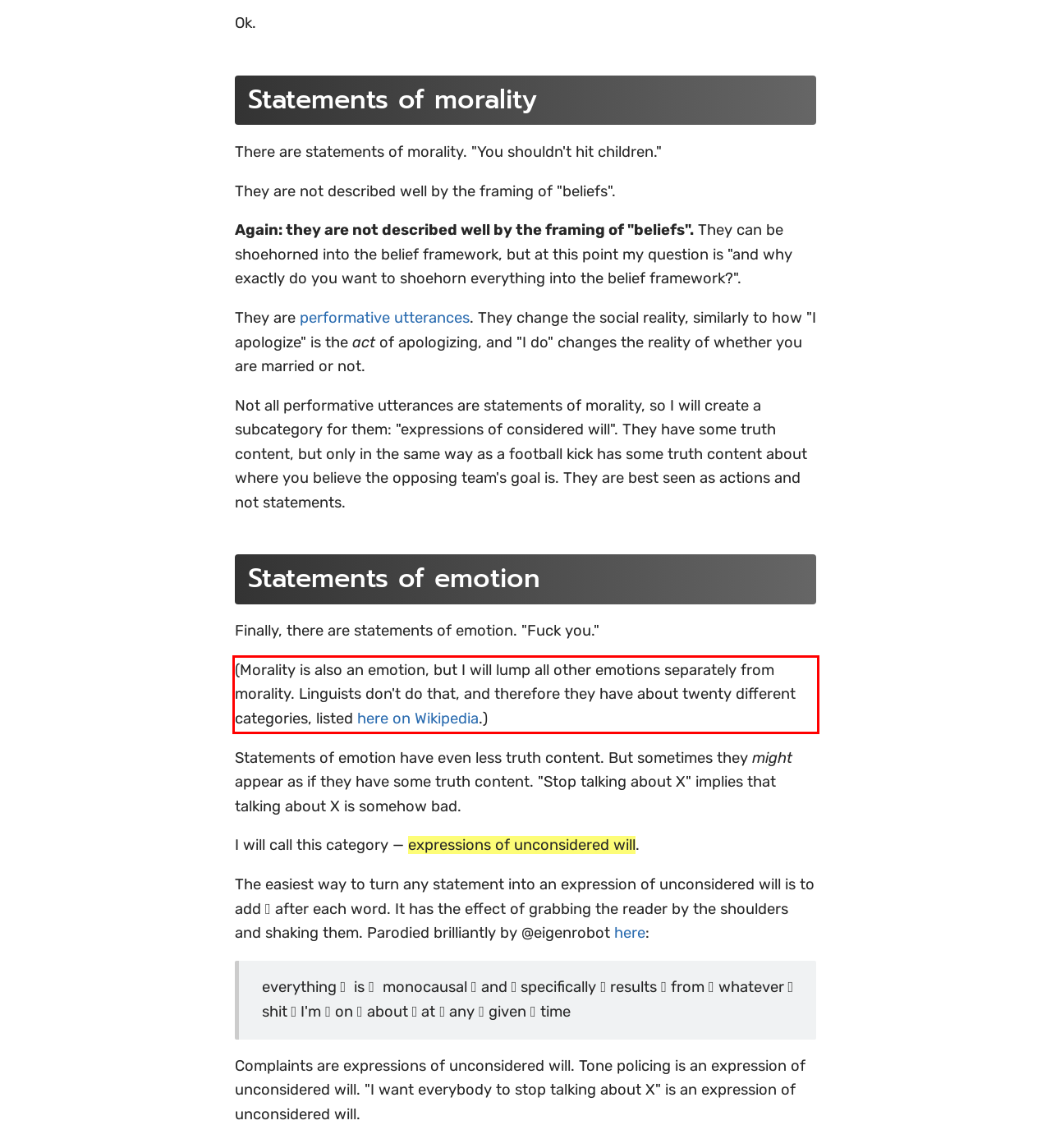View the screenshot of the webpage and identify the UI element surrounded by a red bounding box. Extract the text contained within this red bounding box.

(Morality is also an emotion, but I will lump all other emotions separately from morality. Linguists don't do that, and therefore they have about twenty different categories, listed here on Wikipedia.)